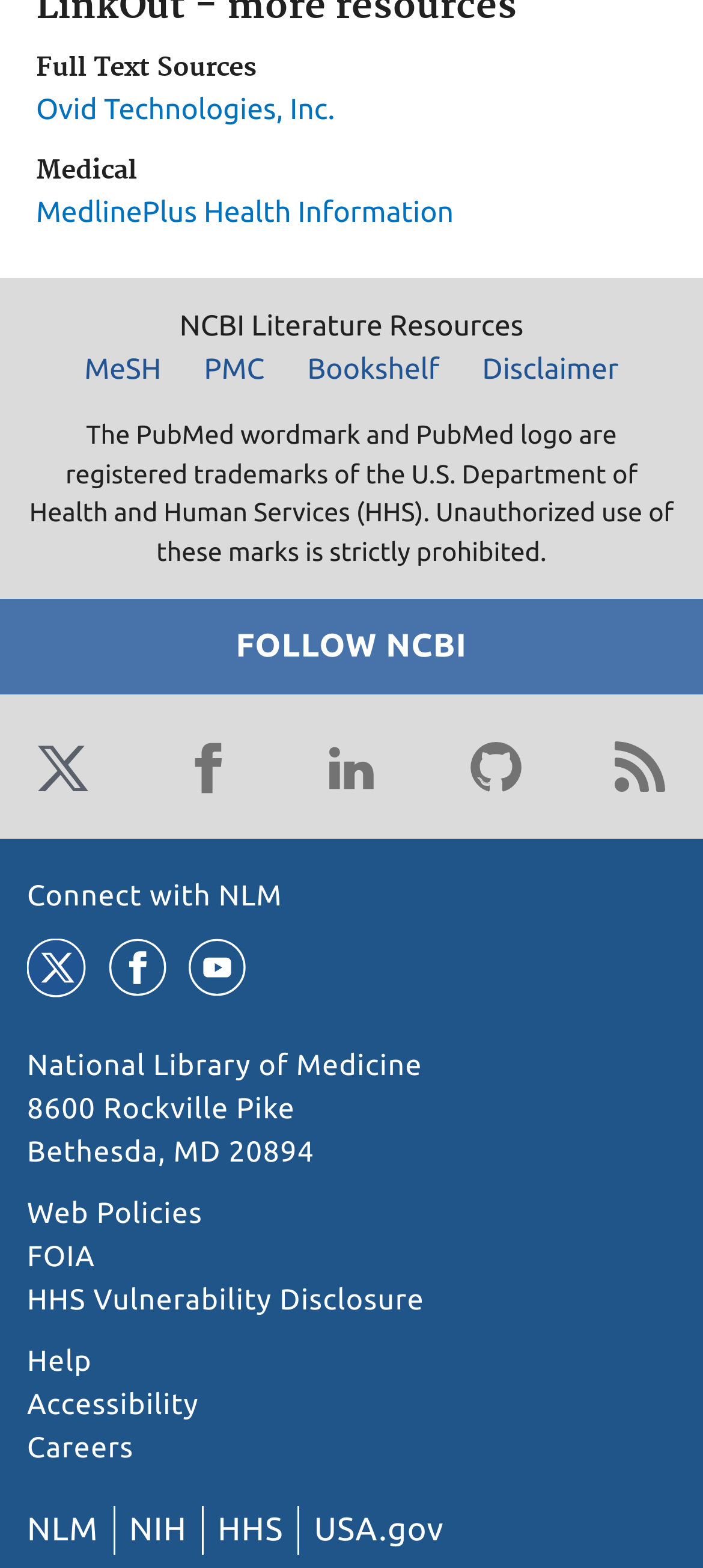Please specify the coordinates of the bounding box for the element that should be clicked to carry out this instruction: "Visit MedlinePlus Health Information". The coordinates must be four float numbers between 0 and 1, formatted as [left, top, right, bottom].

[0.051, 0.125, 0.645, 0.146]